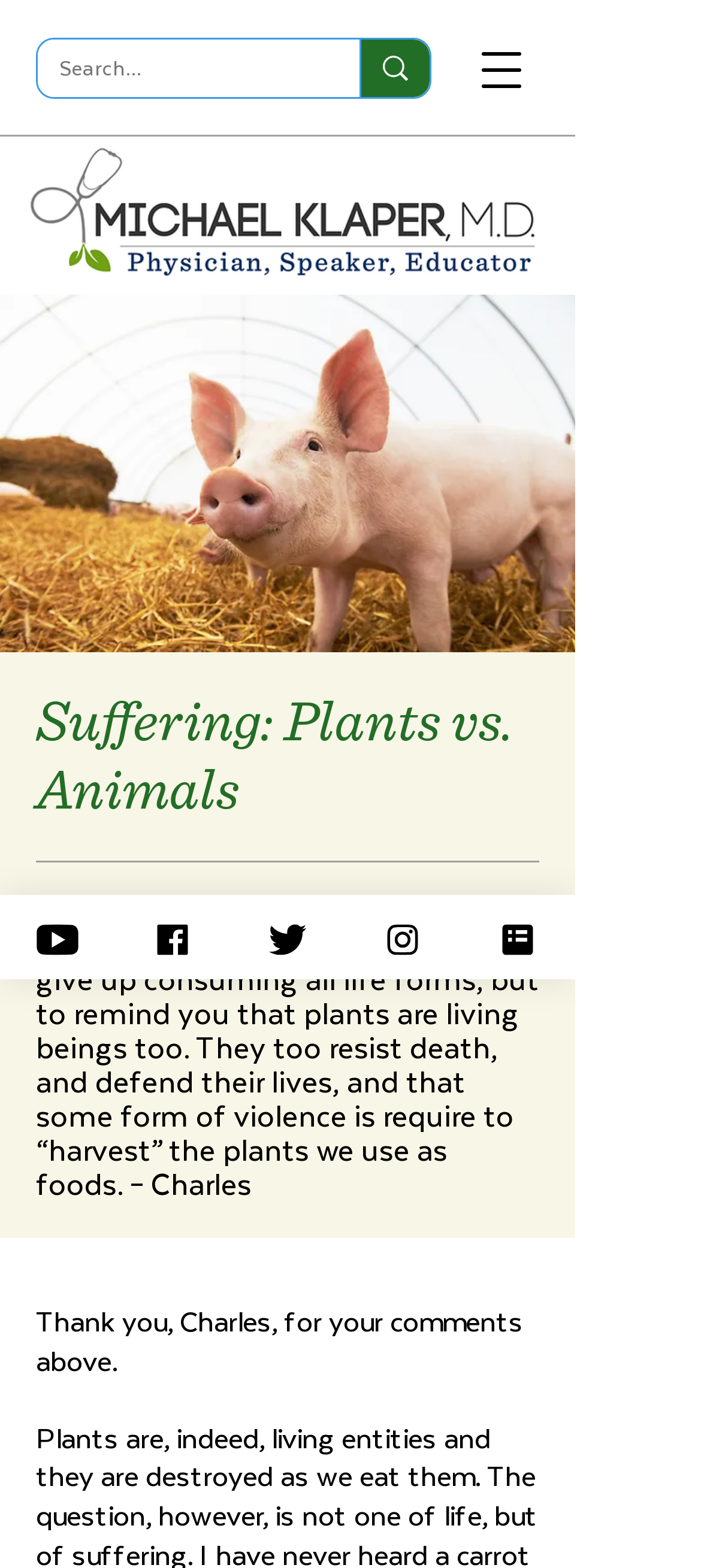Identify the bounding box of the UI component described as: "Instagram".

[0.492, 0.571, 0.656, 0.625]